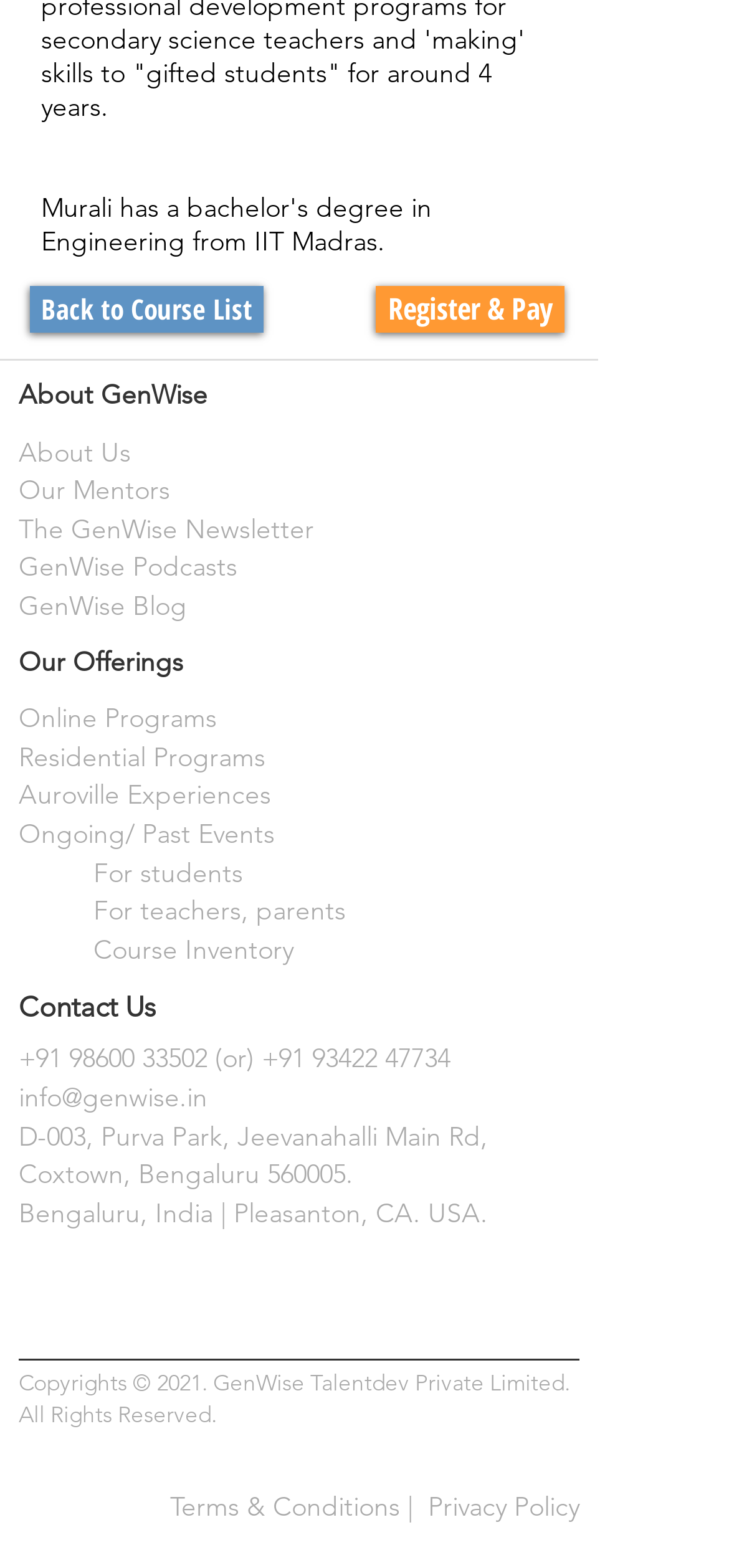Determine the bounding box coordinates of the clickable element to achieve the following action: 'Learn about GenWise'. Provide the coordinates as four float values between 0 and 1, formatted as [left, top, right, bottom].

[0.026, 0.277, 0.179, 0.299]